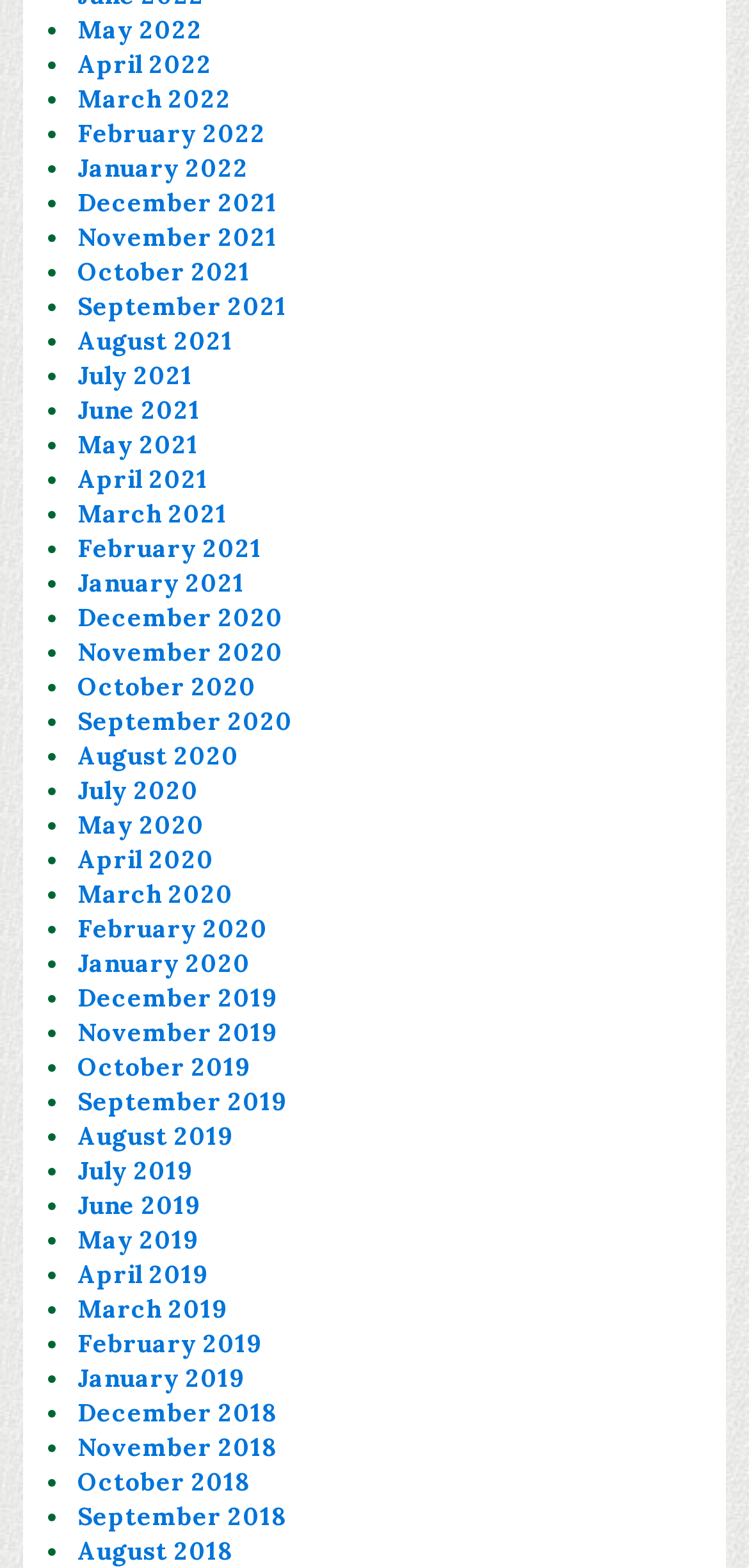Are the months listed in chronological order?
Could you please answer the question thoroughly and with as much detail as possible?

I examined the list of months and years on the webpage and found that they are listed in chronological order, with the most recent month at the top and the oldest month at the bottom.